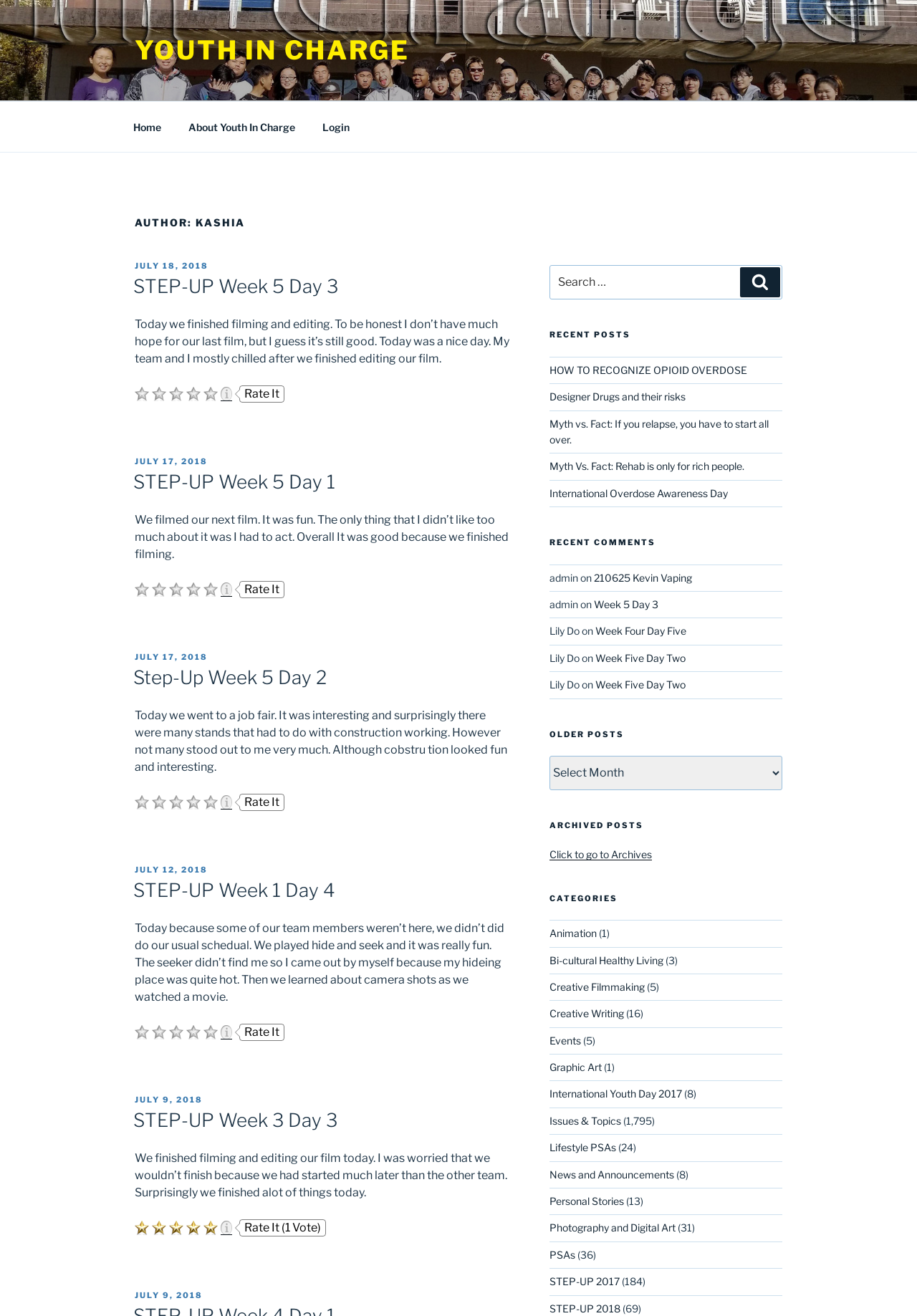What is the purpose of the search box?
Based on the image, respond with a single word or phrase.

To search for articles